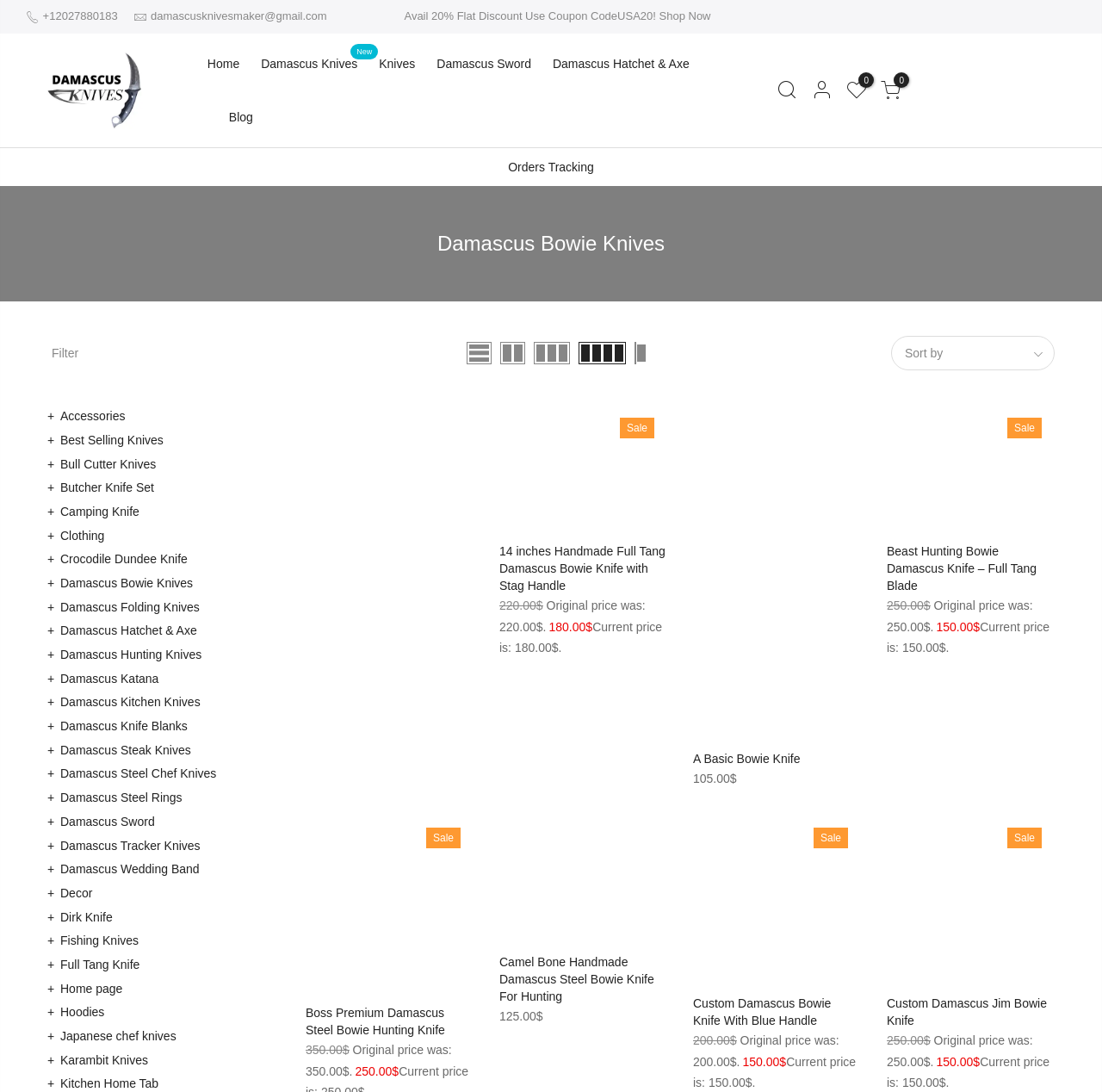Please identify the coordinates of the bounding box for the clickable region that will accomplish this instruction: "Track your orders".

[0.461, 0.146, 0.539, 0.159]